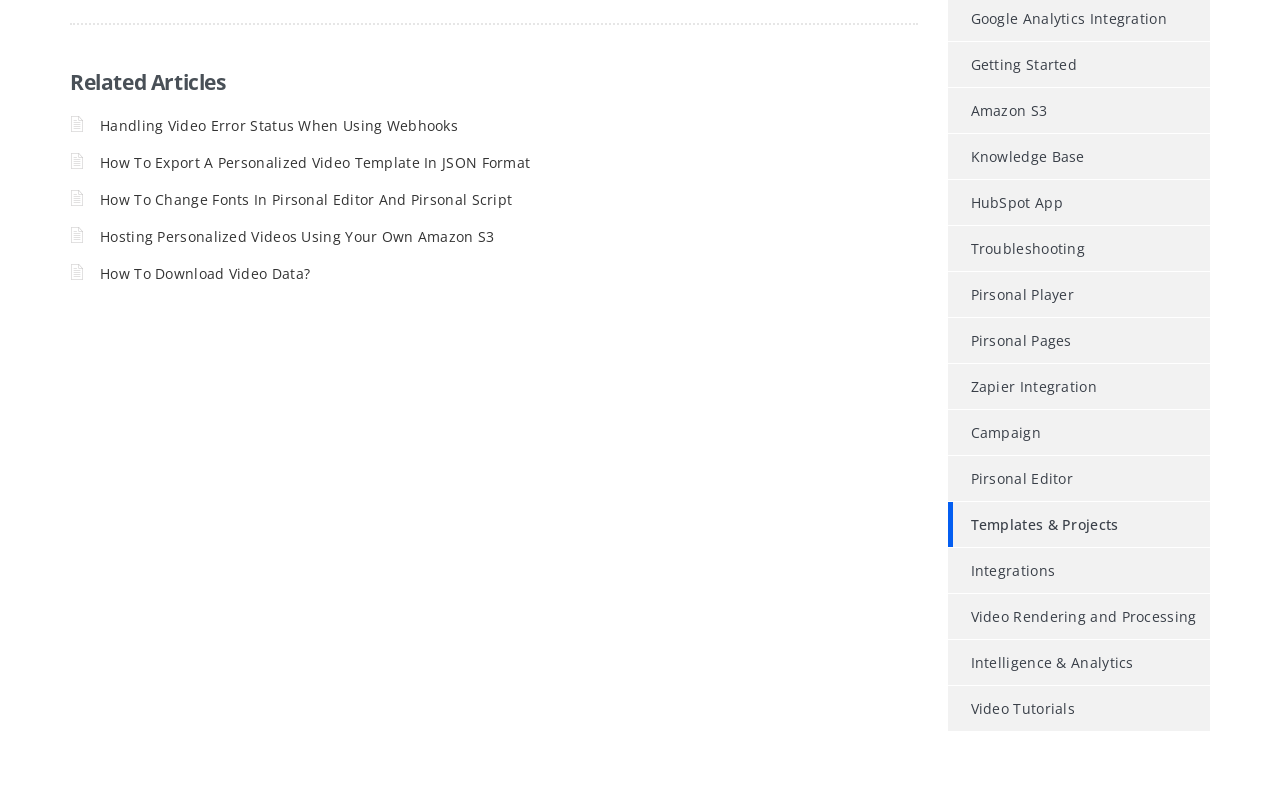Reply to the question with a brief word or phrase: What is the topic of the link 'Pirsonal Editor'?

Pirsonal Editor